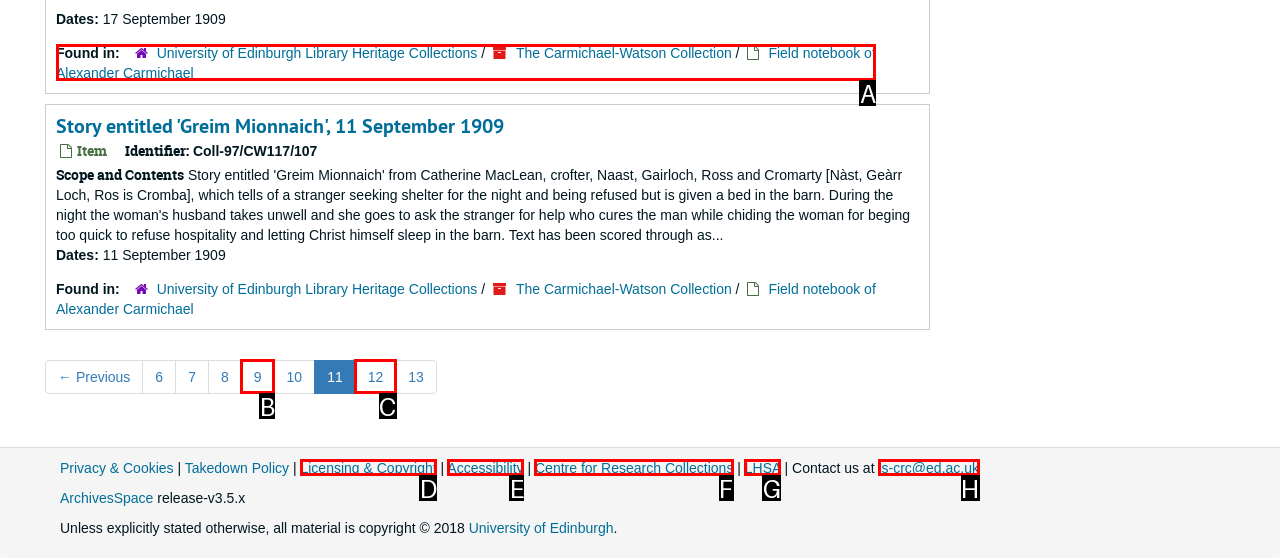Determine the HTML element to click for the instruction: Open the Field notebook of Alexander Carmichael.
Answer with the letter corresponding to the correct choice from the provided options.

A